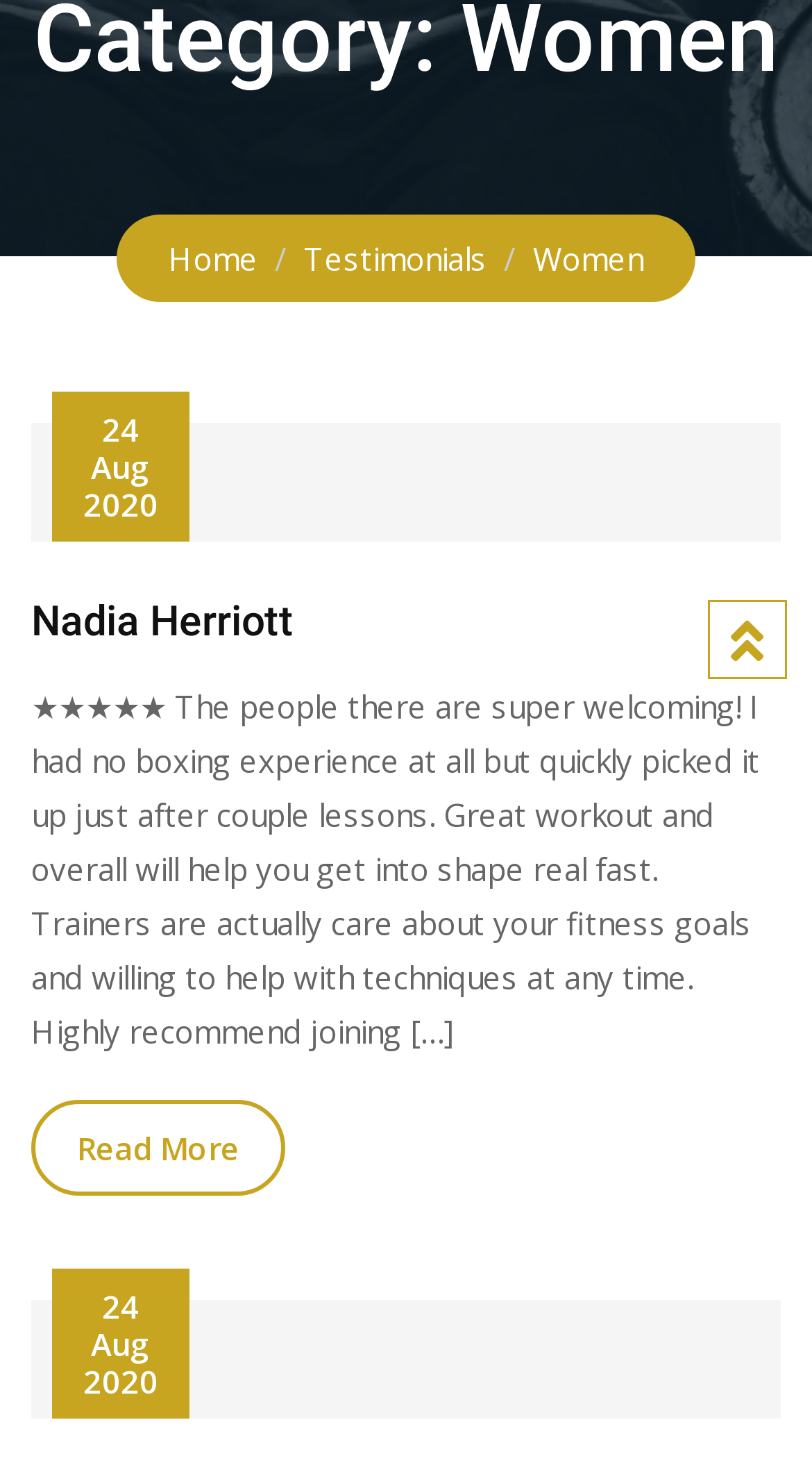Determine the bounding box for the HTML element described here: "Read More". The coordinates should be given as [left, top, right, bottom] with each number being a float between 0 and 1.

[0.038, 0.744, 0.351, 0.808]